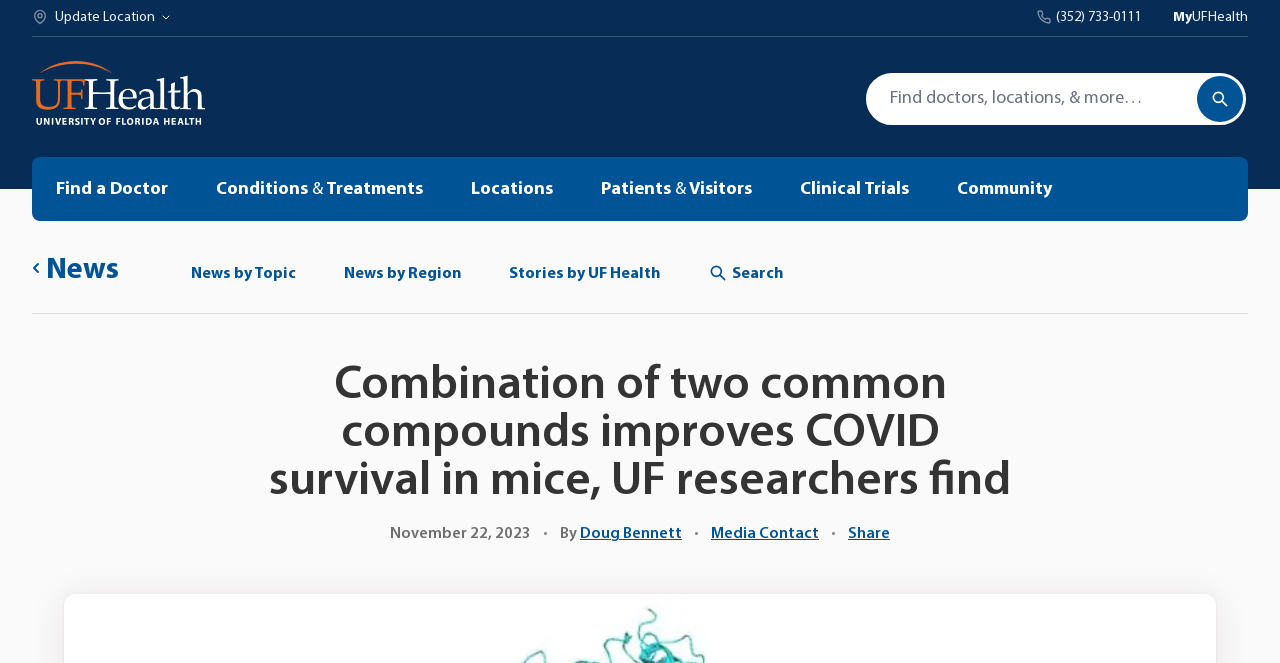Determine the bounding box coordinates of the section to be clicked to follow the instruction: "Search for a keyword". The coordinates should be given as four float numbers between 0 and 1, formatted as [left, top, right, bottom].

[0.675, 0.107, 0.975, 0.192]